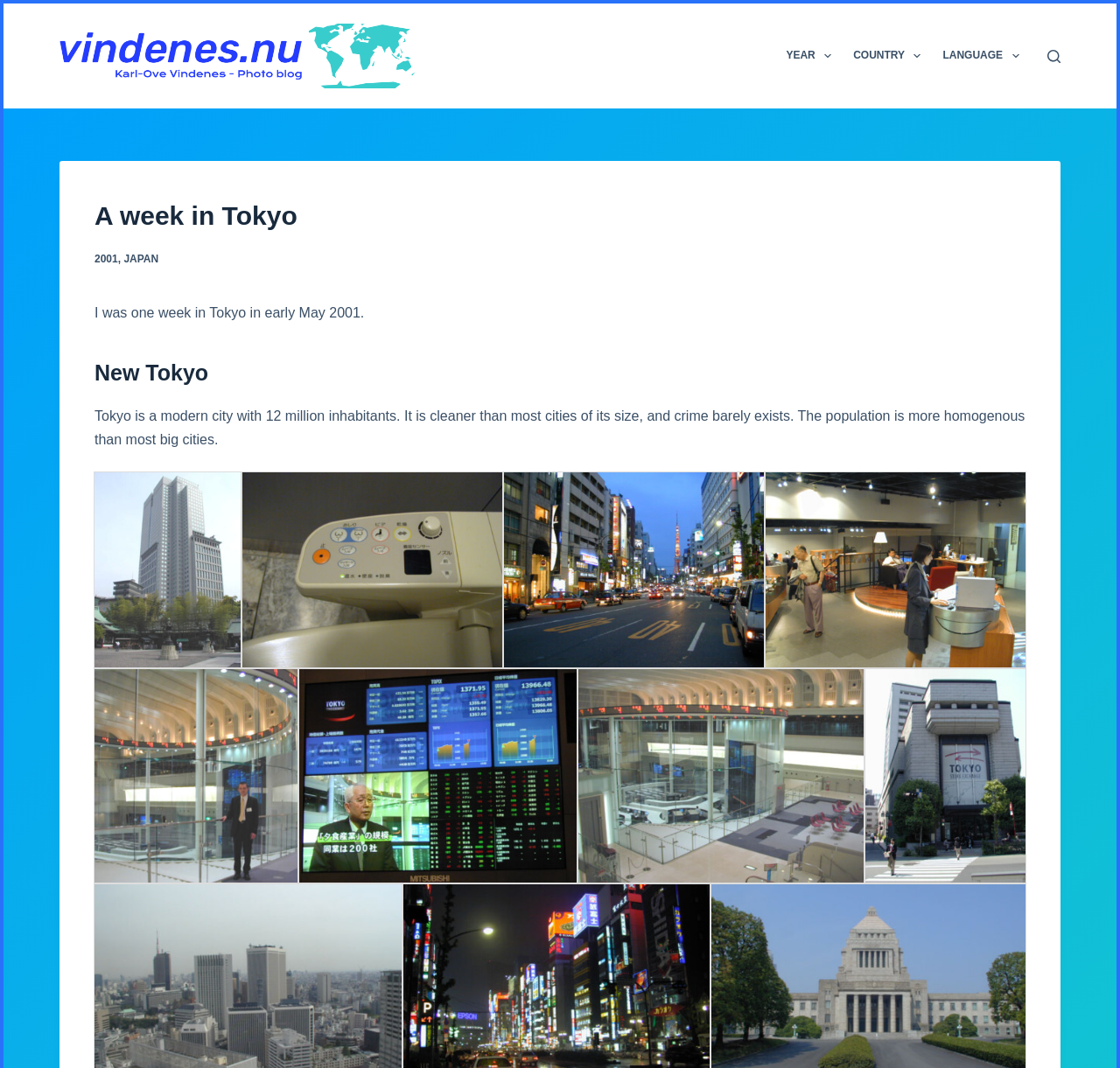Please find the bounding box for the UI element described by: "Japan".

[0.11, 0.237, 0.142, 0.248]